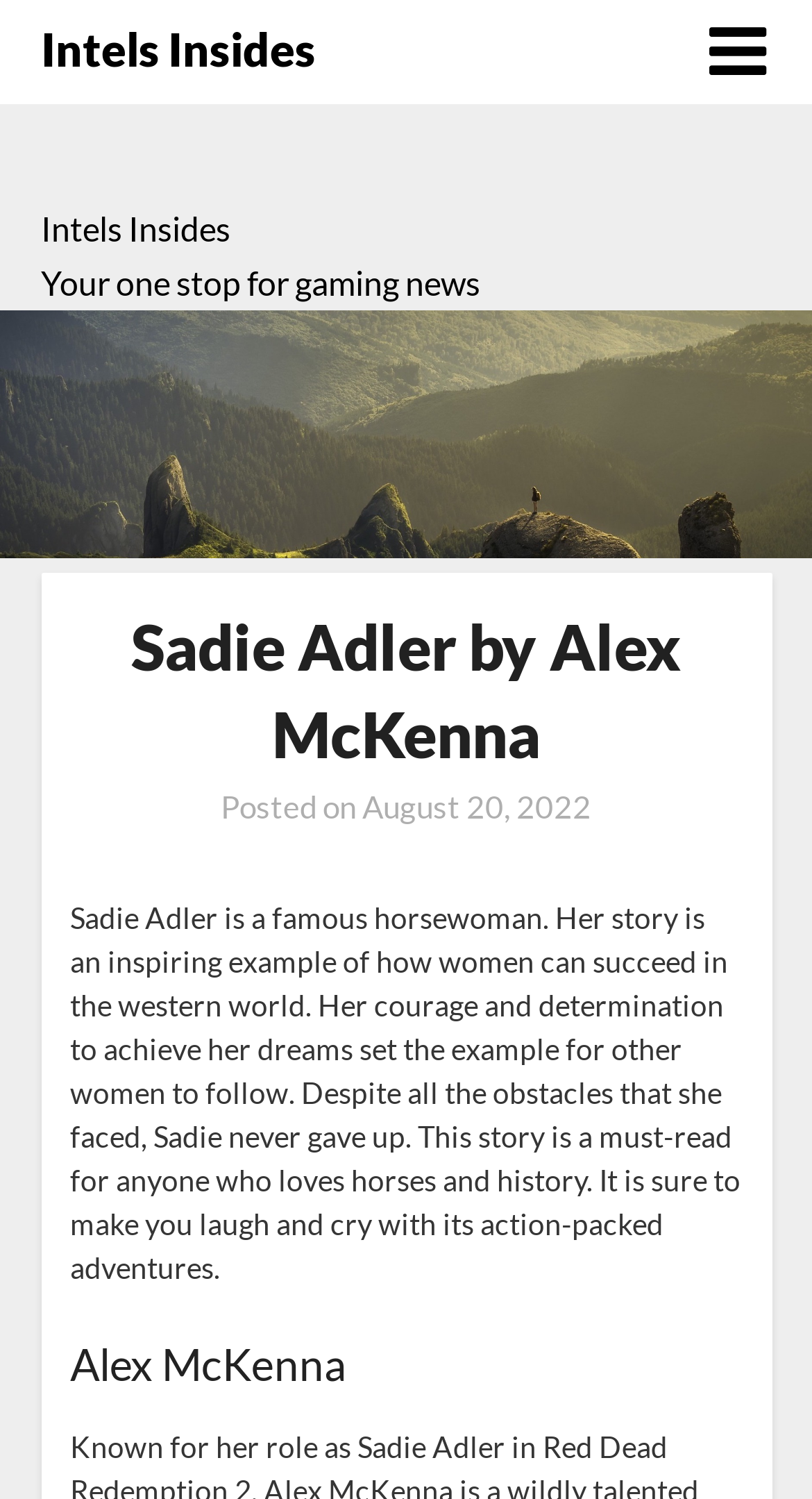What is the theme of the webpage?
Please provide a single word or phrase based on the screenshot.

gaming news